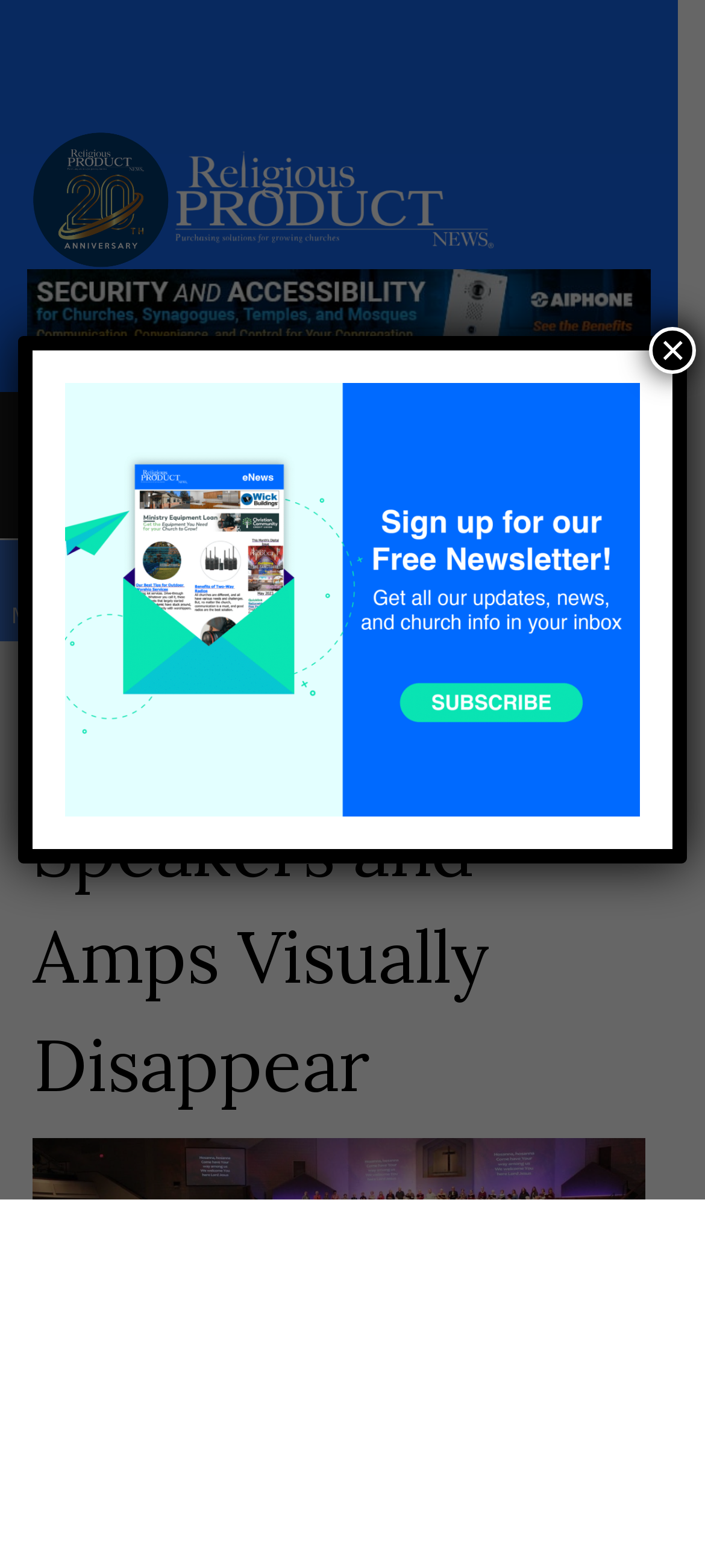Offer an extensive depiction of the webpage and its key elements.

This webpage appears to be an article page from a religious product news website. At the top, there is a heading "IN EVERY ISSUE" followed by three links: "Foundations", "Ministry of the Month", and "The Real Stuff". Below this section, there are four main categories: "ARTICLES", "BUYER'S GUIDE", "E-NEWS", and "SUBSCRIBE", each with a corresponding link.

On the left side, there is a menu link with an icon, and a search bar with a label "Search for:". On the right side, there is a banner image with the text "Aiphone banner".

The main content of the page is an article titled "Small-Footprint, Huge-Output Speakers and Amps Visually Disappear", which is accompanied by an image. The article has a publication date of September 1, 2017, and there are social media sharing links at the bottom.

There is also a modal dialog box that appears on top of the page, with a link and a close button. The close button has an "×" symbol.